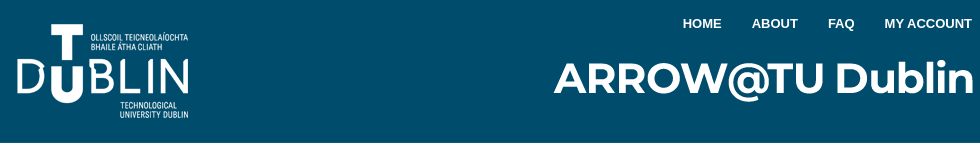Can you give a comprehensive explanation to the question given the content of the image?
What is the university's name displayed on the left?

The university's name, 'DUBLIN', is displayed prominently in bold white letters on the left side of the webpage, with the abbreviation 'TU' stylized to emphasize 'Technological University Dublin'.